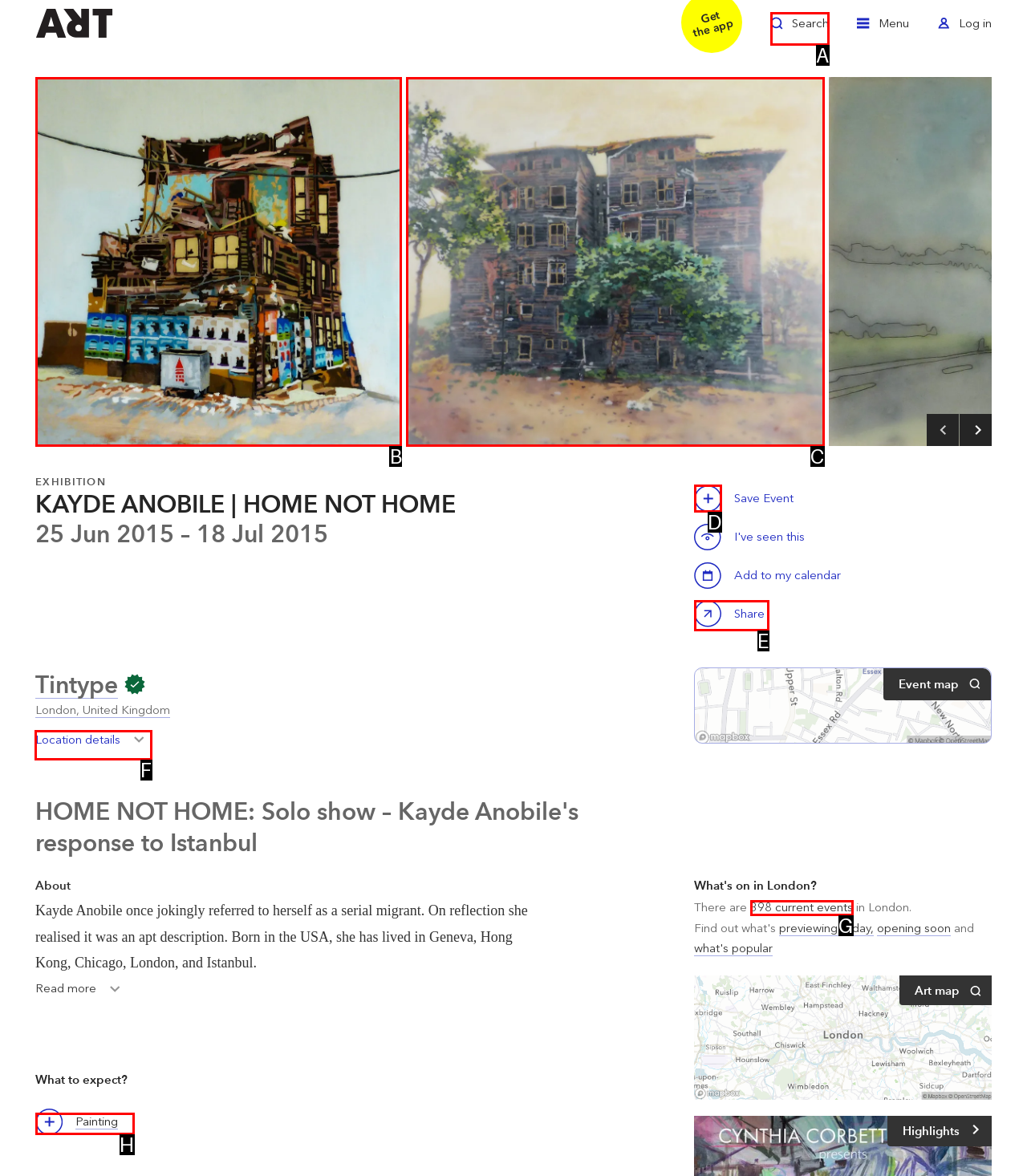Indicate which HTML element you need to click to complete the task: View location details. Provide the letter of the selected option directly.

F